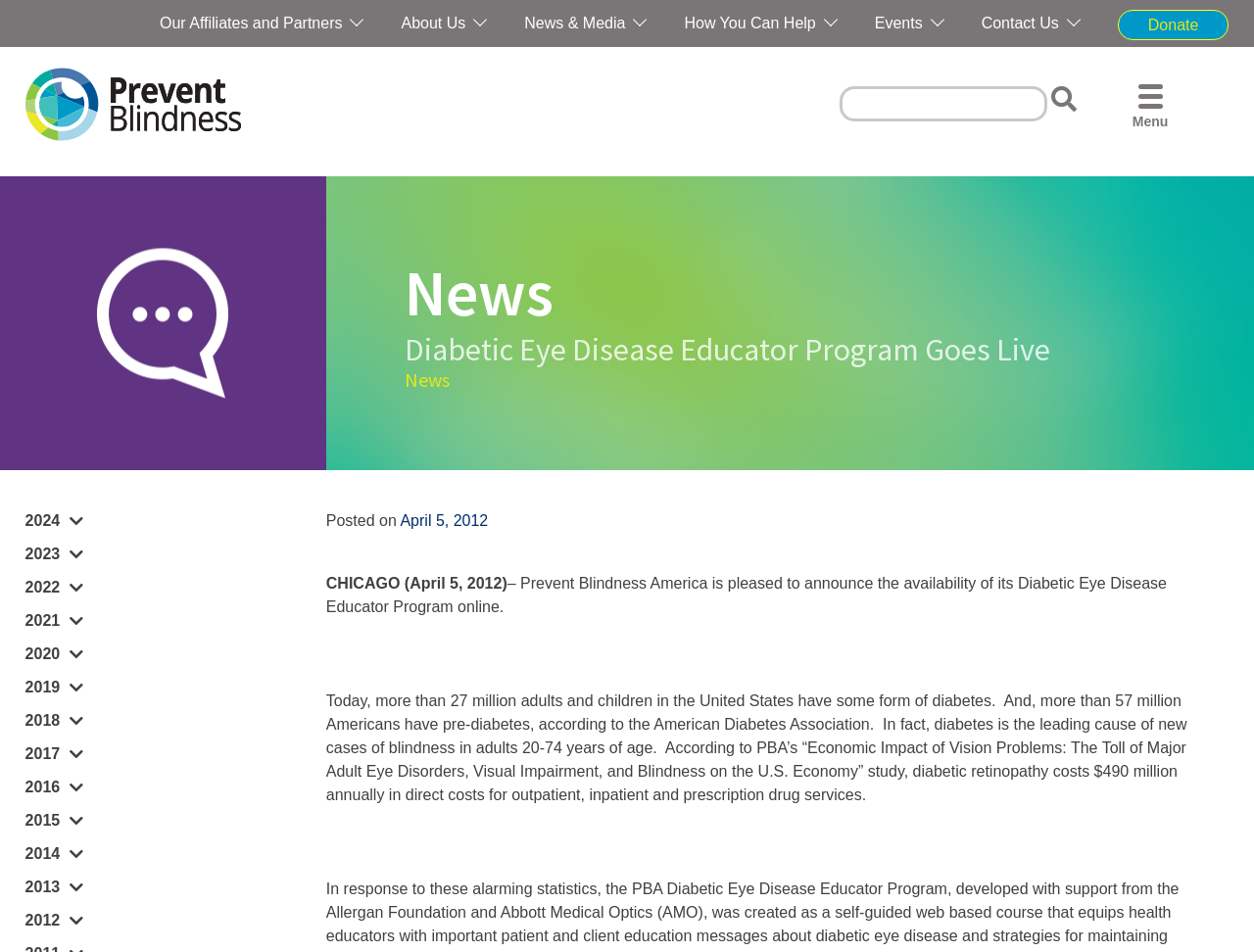Please find and report the primary heading text from the webpage.

Diabetic Eye Disease Educator Program Goes Live